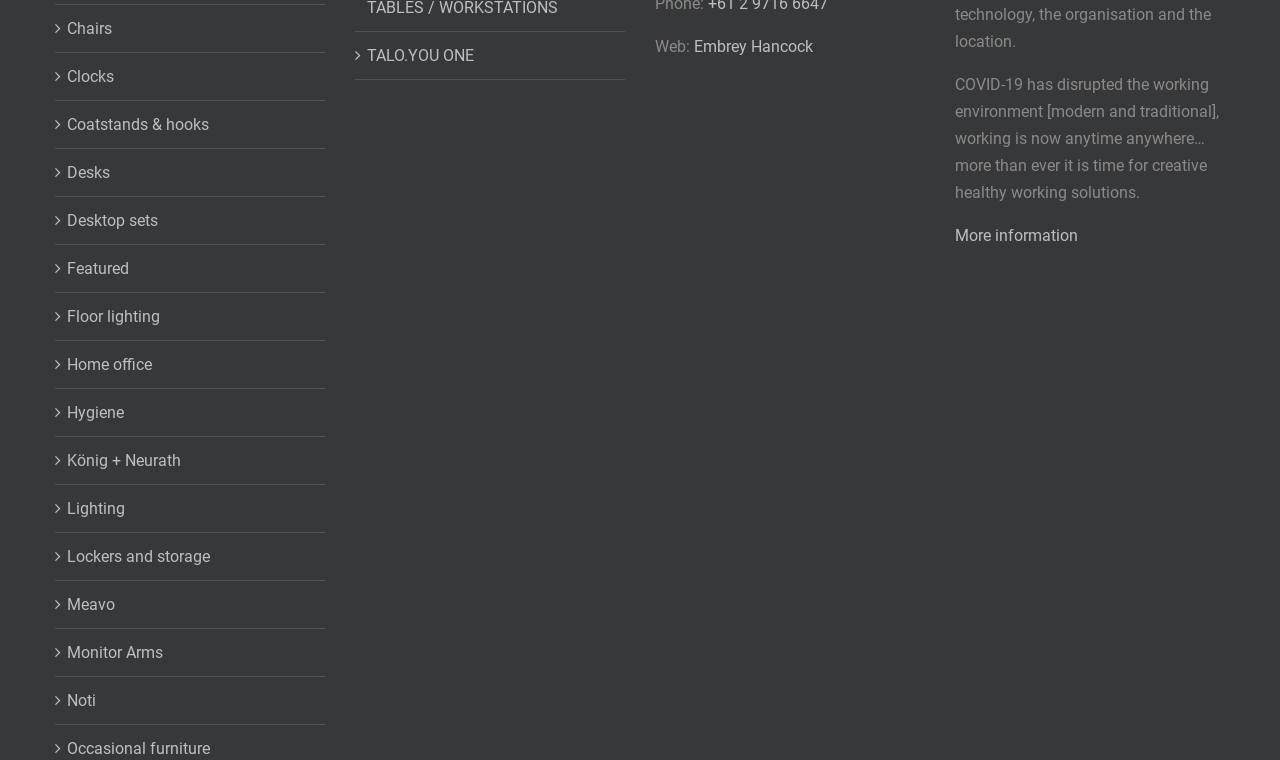What is the first category of furniture listed?
Answer with a single word or short phrase according to what you see in the image.

Chairs